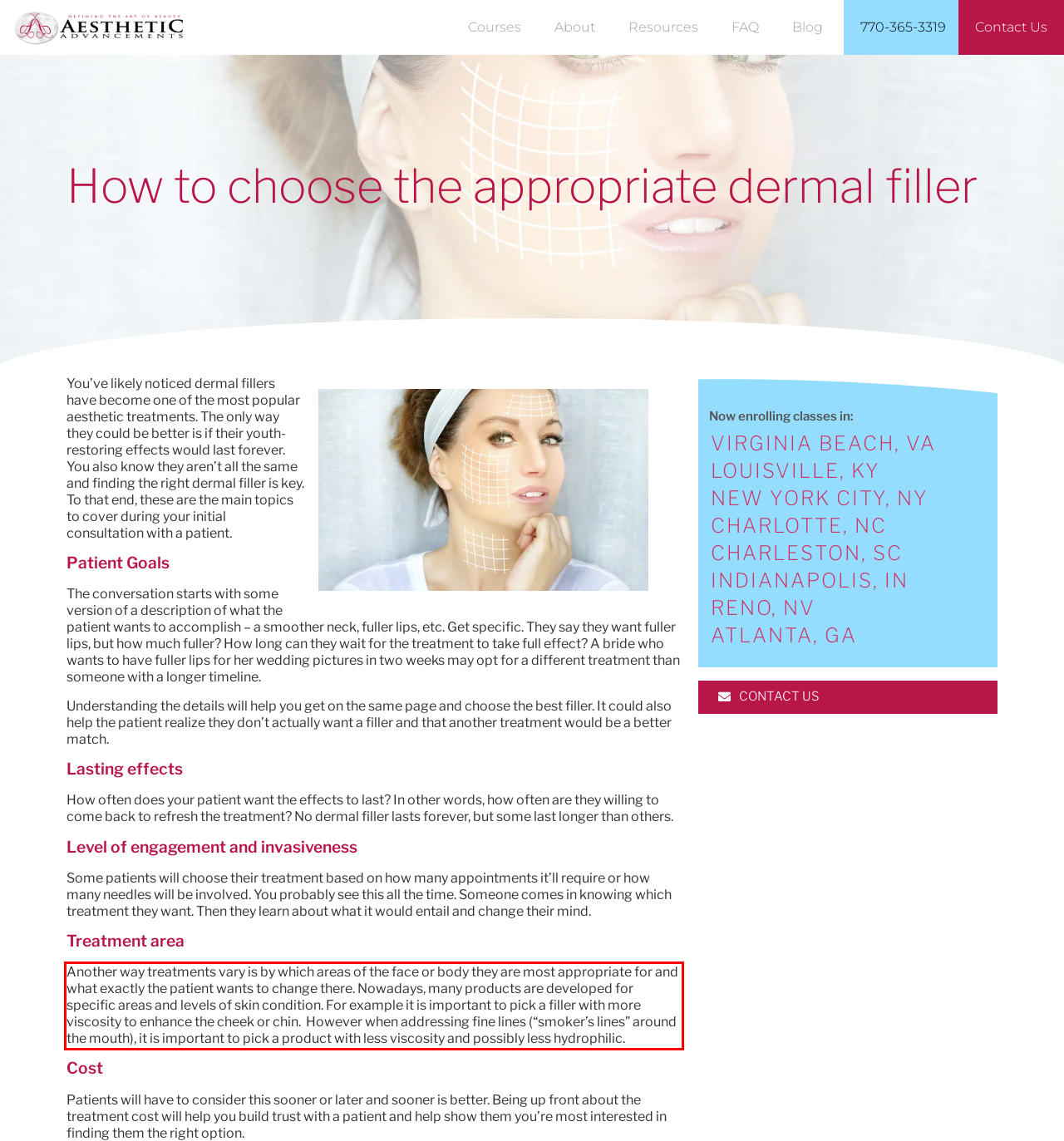Using the provided webpage screenshot, identify and read the text within the red rectangle bounding box.

Another way treatments vary is by which areas of the face or body they are most appropriate for and what exactly the patient wants to change there. Nowadays, many products are developed for specific areas and levels of skin condition. For example it is important to pick a filler with more viscosity to enhance the cheek or chin. However when addressing fine lines (“smoker’s lines” around the mouth), it is important to pick a product with less viscosity and possibly less hydrophilic.